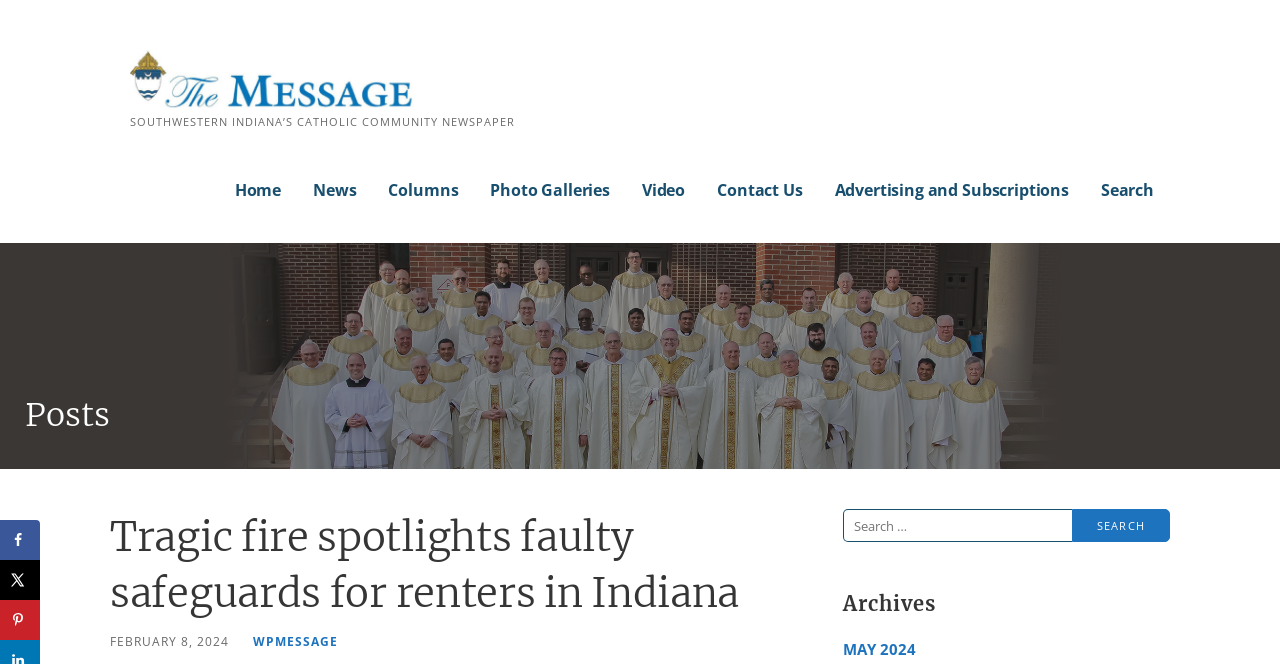Summarize the contents and layout of the webpage in detail.

This webpage appears to be a news article from a Catholic newspaper in Indiana. At the top, there is a header section with a title "SOUTHWESTERN INDIANA’S CATHOLIC COMMUNITY NEWSPAPER" and a navigation menu with links to "Home", "News", "Columns", "Photo Galleries", "Video", "Contact Us", "Advertising and Subscriptions", and "Search".

Below the header section, there is a main content area with a heading "Posts" and a subheading "Tragic fire spotlights faulty safeguards for renters in Indiana". The article's publication date "FEBRUARY 8, 2024" is displayed next to the subheading. There is also a link to "WPMESSAGE" nearby.

On the right side of the main content area, there is a search box with a label "Search for:" and a "Search" button. Below the search box, there is a heading "Archives".

At the bottom left of the page, there are three social media sharing links: "Share on Facebook", "Share on X", and "Save to Pinterest", each accompanied by a small icon.

The article itself discusses efforts to protect Indiana renters from unsafe conditions, which have stalled at the state legislature, as mentioned in the meta description.